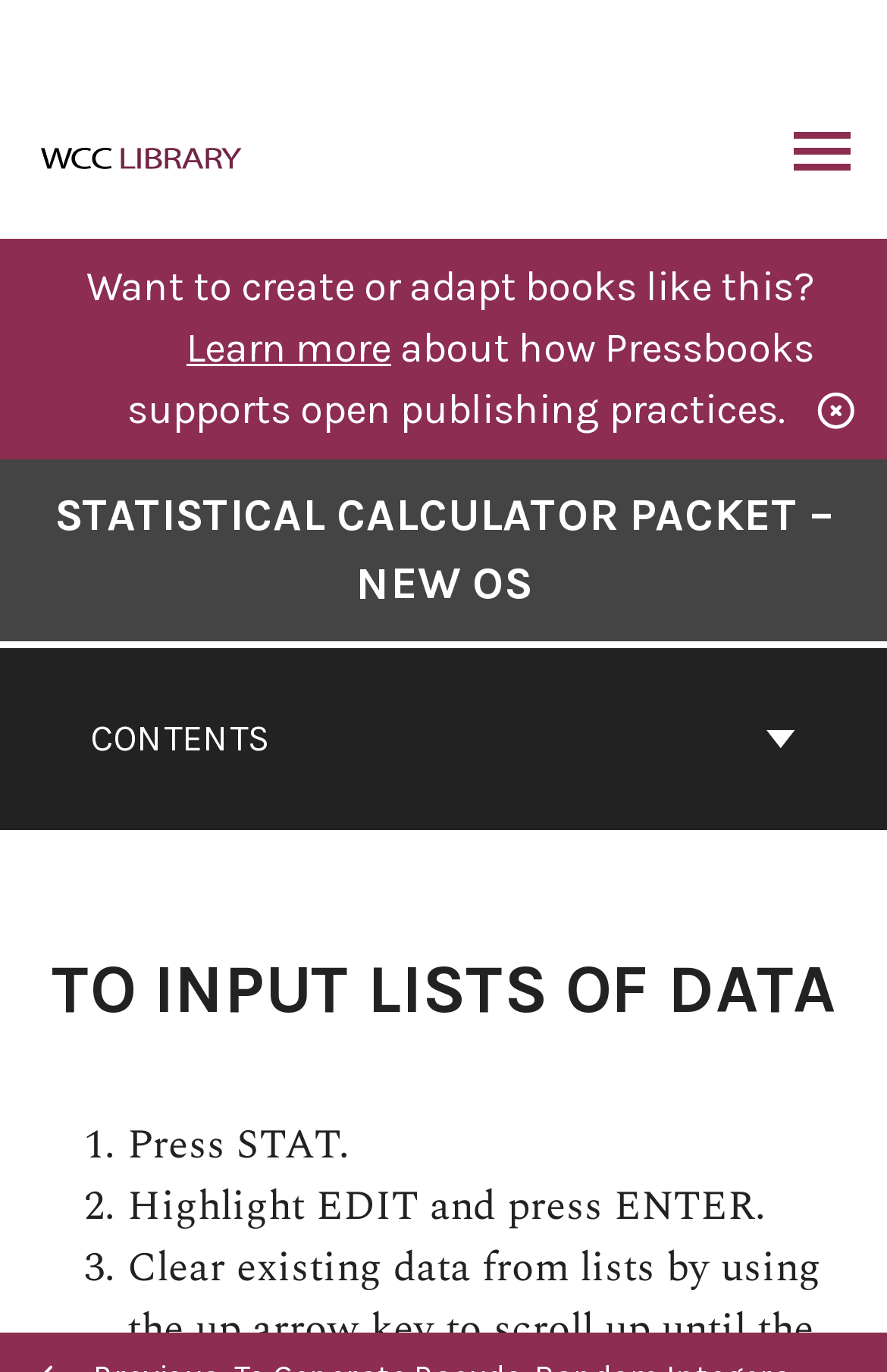Use a single word or phrase to answer the question:
How many steps are there to input lists of data?

3